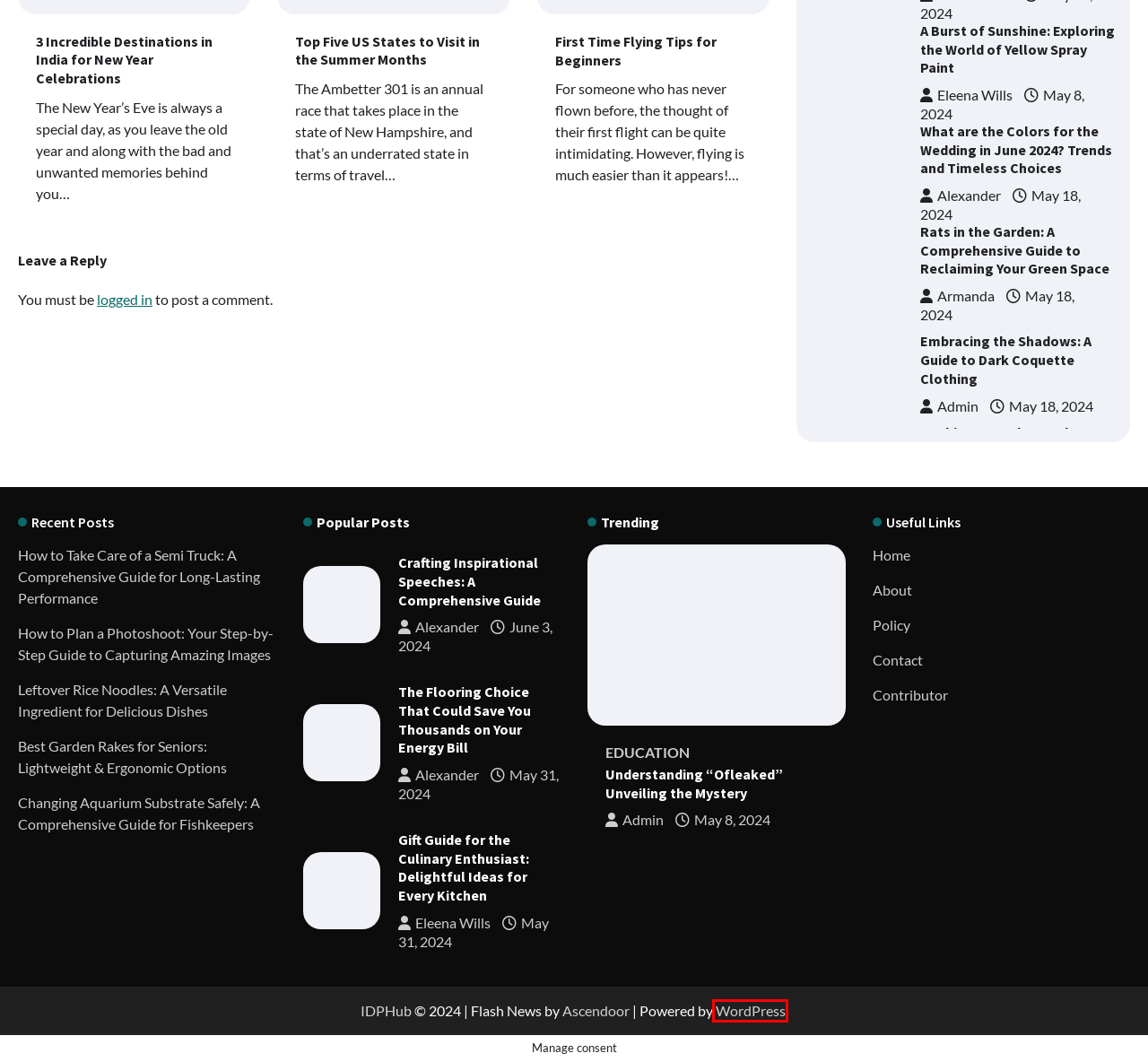Analyze the screenshot of a webpage with a red bounding box and select the webpage description that most accurately describes the new page resulting from clicking the element inside the red box. Here are the candidates:
A. Understanding “Ofleaked” Unveiling the Mystery - IDPHub
B. The Flooring Choice That Could Save You Thousands on Your Energy Bill - IDPHub
C. First Time Flying Tips for Beginners - IDPHub
D. Blog Tool, Publishing Platform, and CMS – WordPress.org
E. 3 Incredible Destinations in India for New Year Celebrations
F. Top Five US States to Visit in the Summer Months - IDPHub
G. Log In ‹ IDPHub — WordPress
H. Technology Revolutionizing Logistics & Supply Chain: A Smarter, Swifter Future - IDPHub

D